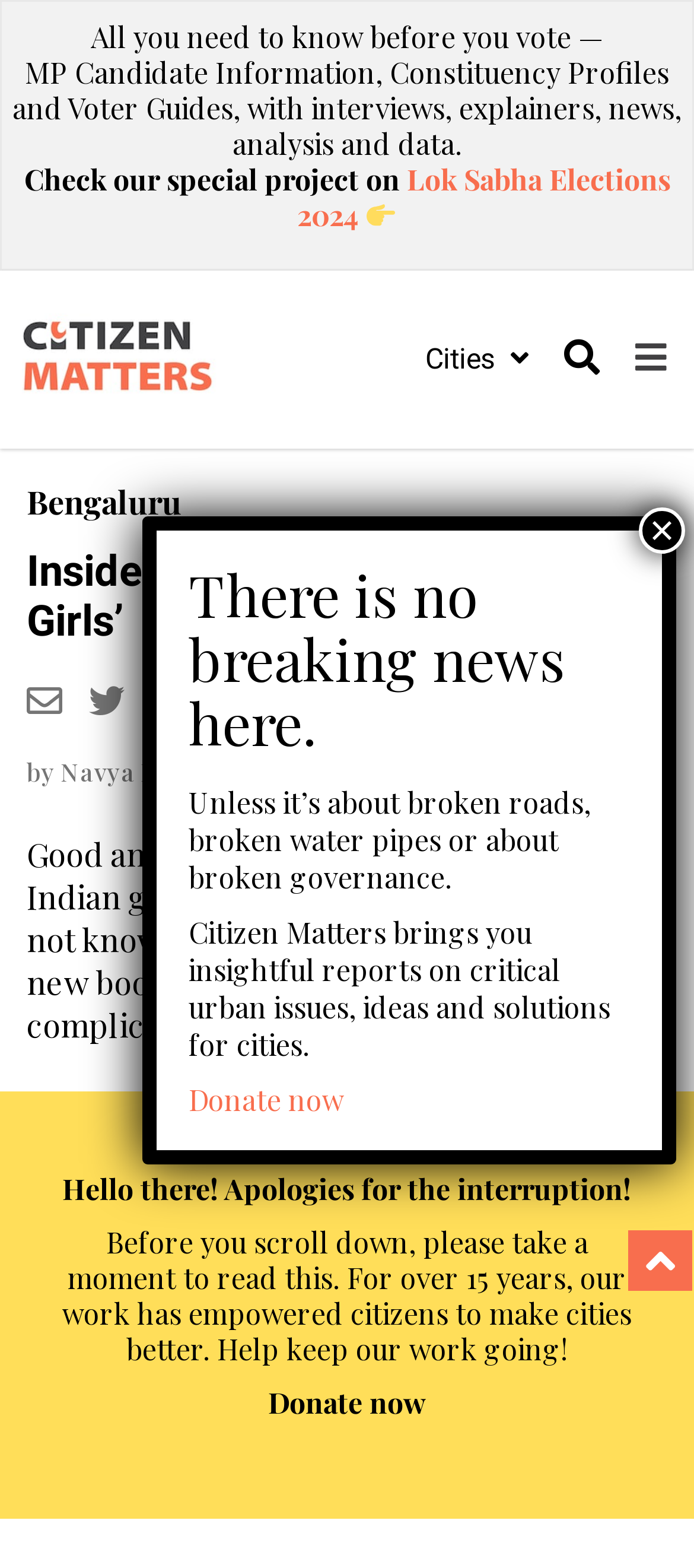Based on the image, provide a detailed and complete answer to the question: 
What is the main topic of this webpage?

Based on the webpage content, especially the heading 'Inside the world of ‘Good Indian Girls’’ and the static text 'Good and bad aren’t easy to define. But Indian girls live by these undefined rules, not knowing which on they are breaking. A new book of fiction gives a glimpse of this complicated world of ‘Good Indian Girls’', it can be inferred that the main topic of this webpage is about 'Good Indian Girls'.